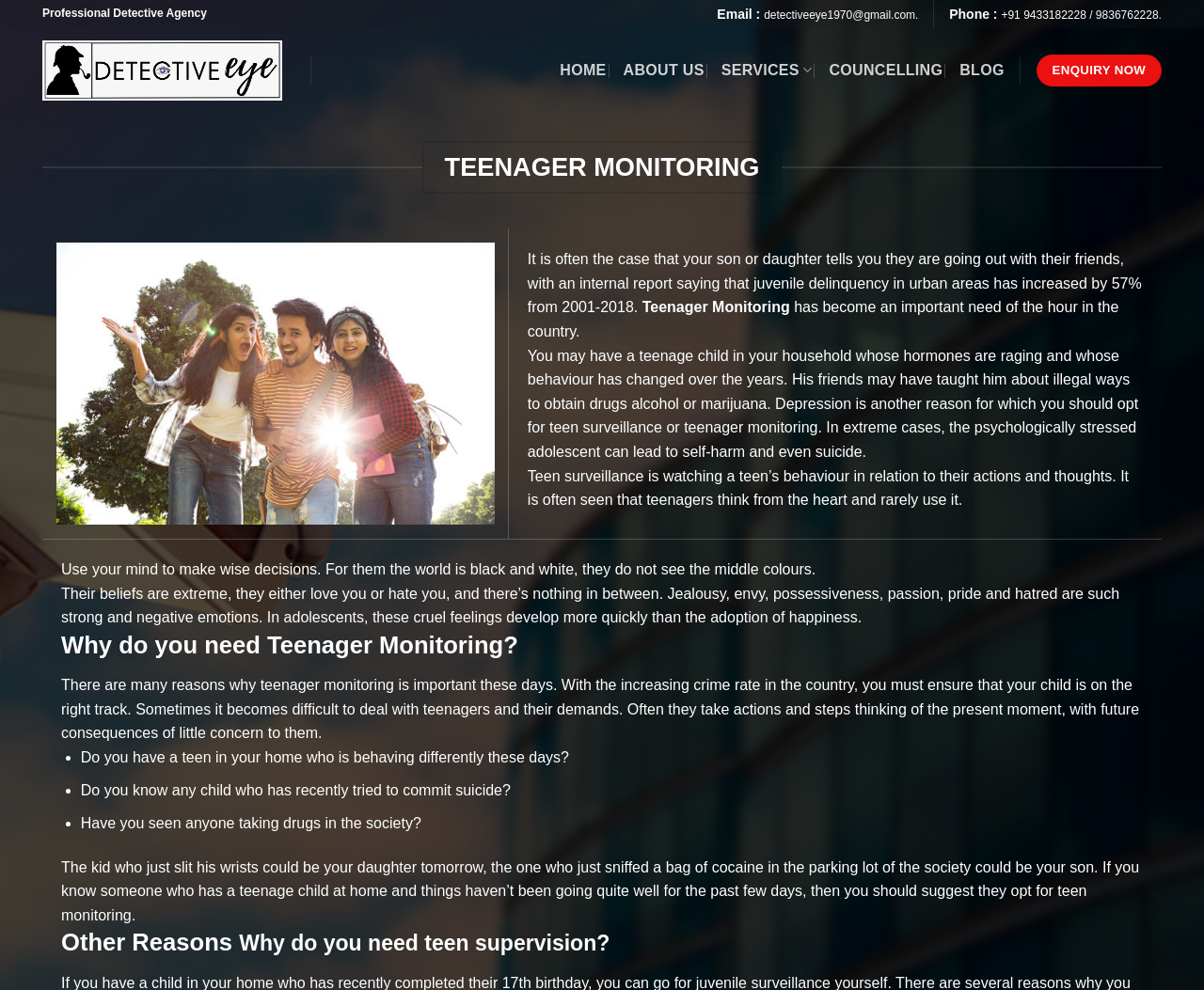Give the bounding box coordinates for the element described by: "Teenager Monitoring".

[0.533, 0.302, 0.656, 0.319]